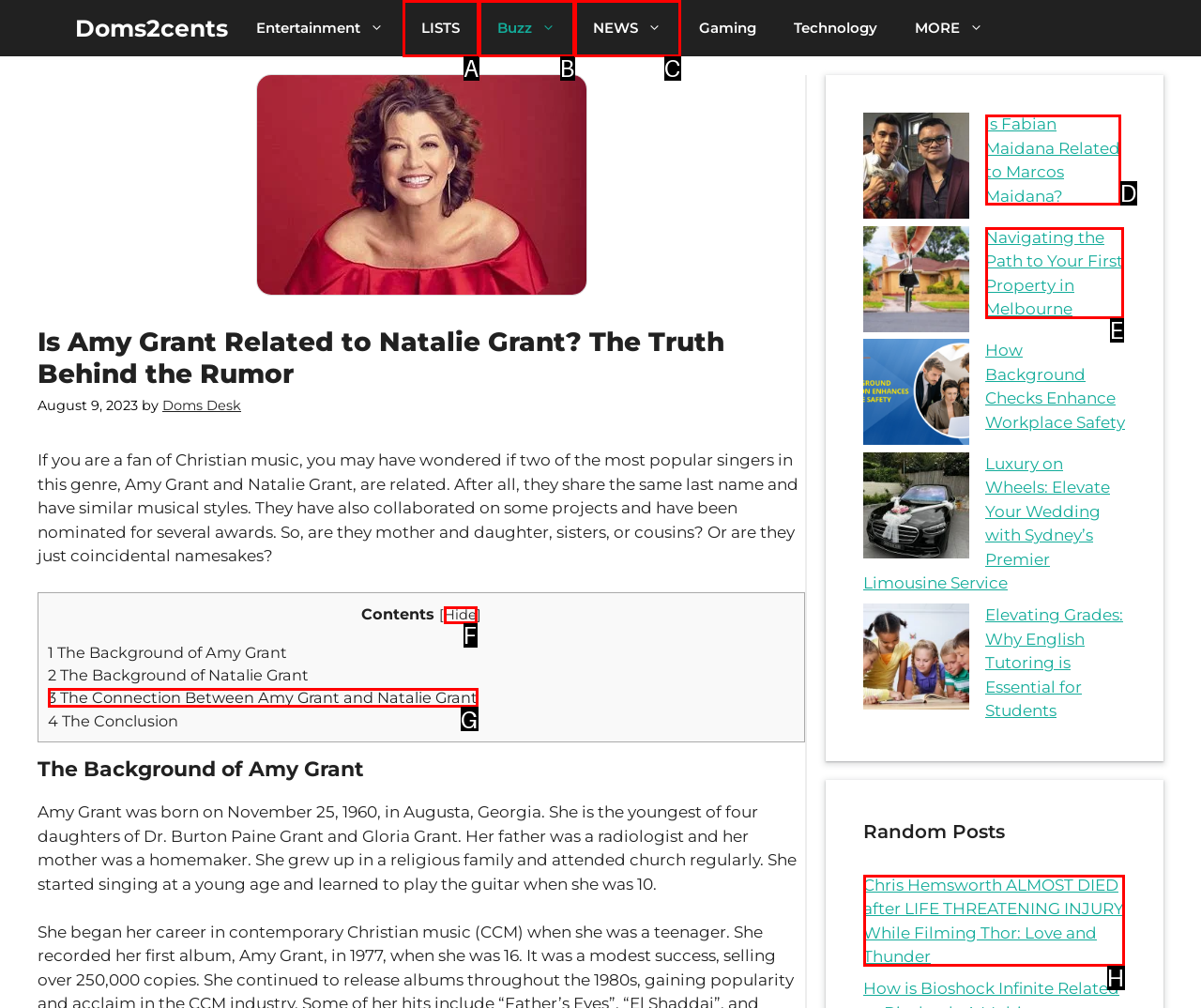Select the appropriate HTML element to click on to finish the task: Click on the 'The Connection Between Amy Grant and Natalie Grant' link.
Answer with the letter corresponding to the selected option.

G